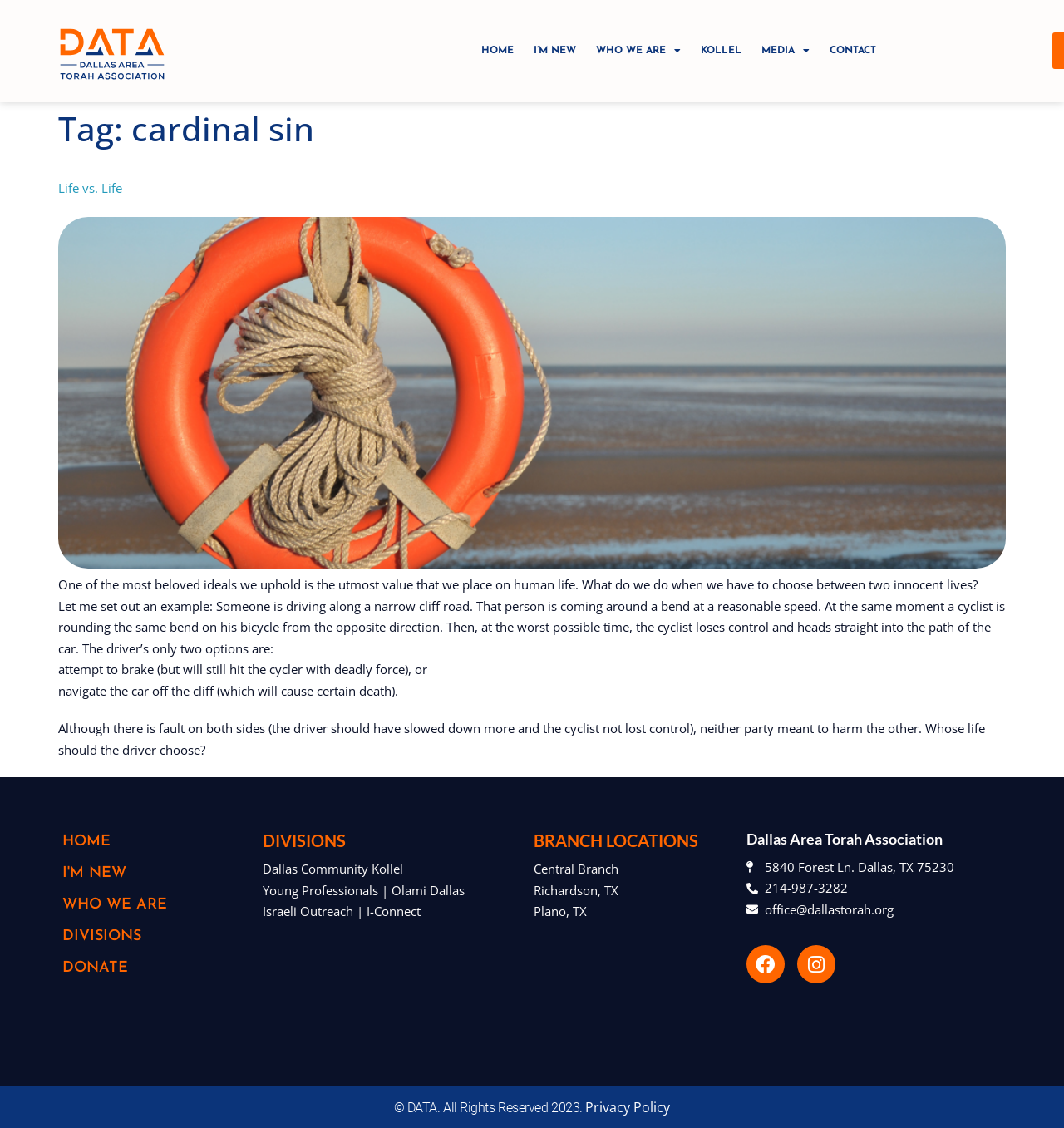Please determine the bounding box of the UI element that matches this description: Life vs. Life. The coordinates should be given as (top-left x, top-left y, bottom-right x, bottom-right y), with all values between 0 and 1.

[0.055, 0.159, 0.115, 0.174]